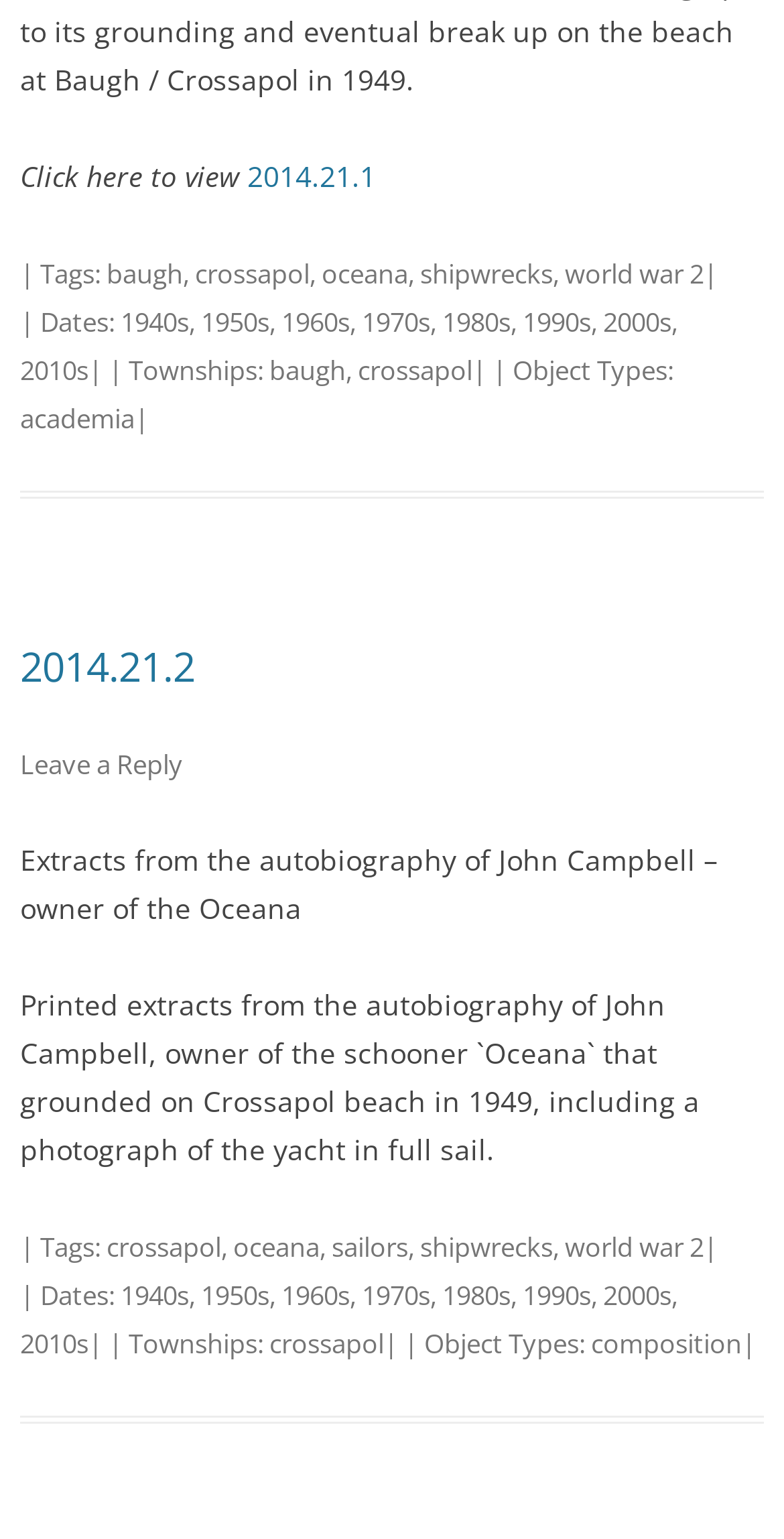Please respond in a single word or phrase: 
What is the time period of the events described in the article?

1940s